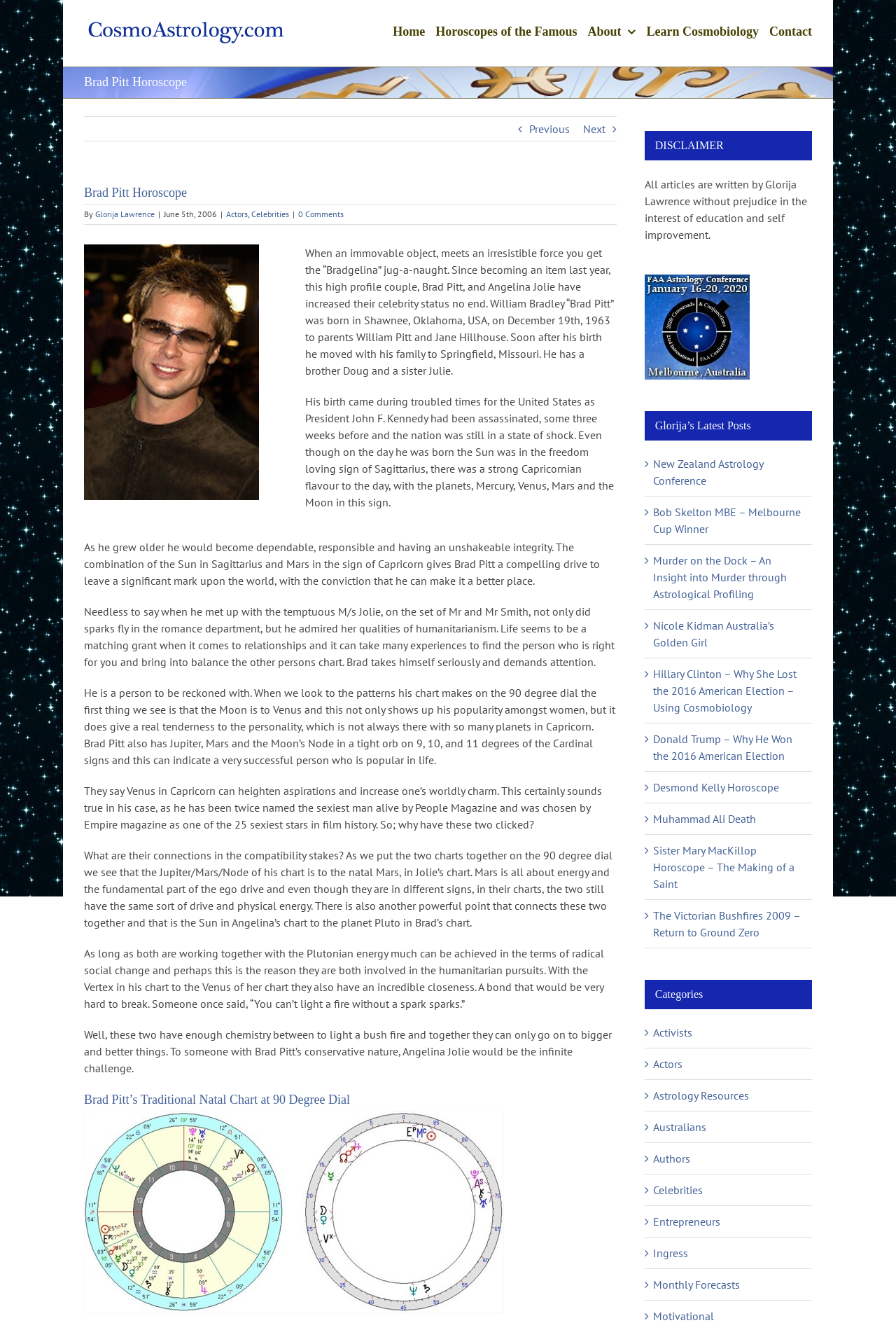Based on the provided description, "Buy now with ShopPayBuy with", find the bounding box of the corresponding UI element in the screenshot.

None